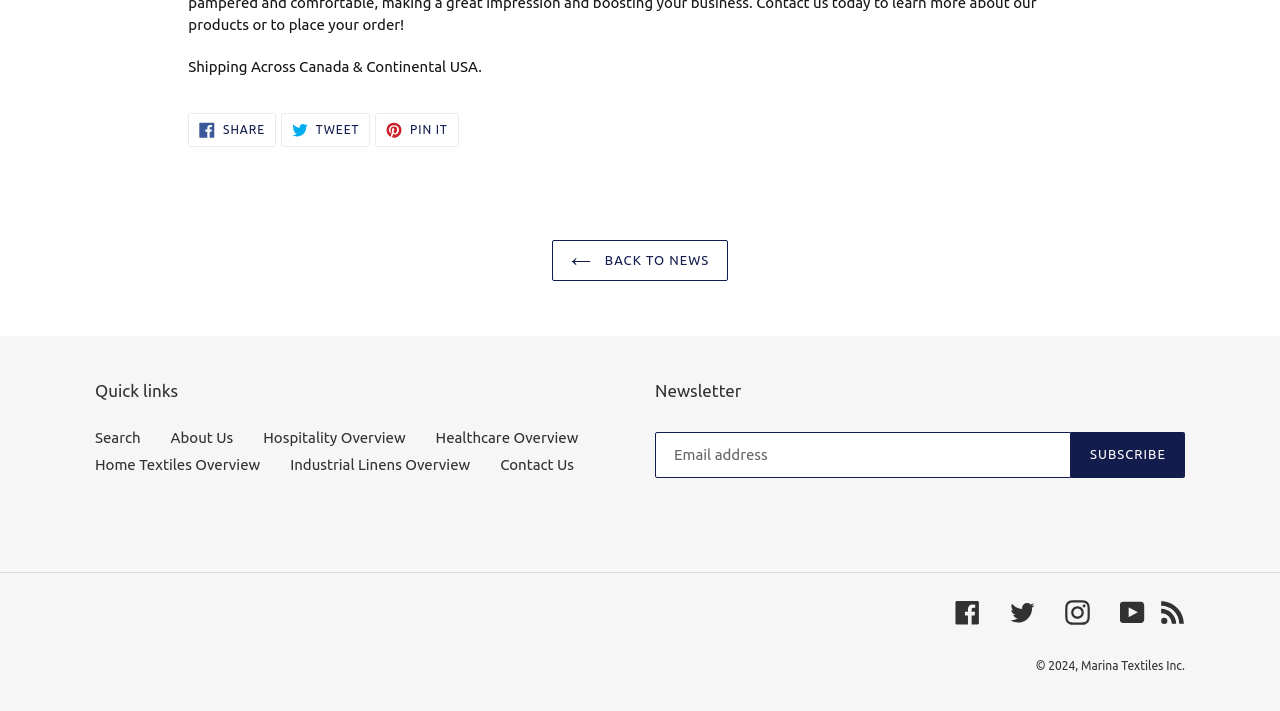Please determine the bounding box coordinates of the element's region to click in order to carry out the following instruction: "View conditions". The coordinates should be four float numbers between 0 and 1, i.e., [left, top, right, bottom].

None